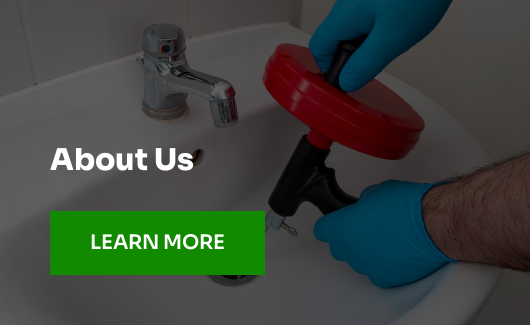What is the color of the gloves the person is wearing?
Can you provide an in-depth and detailed response to the question?

The person in the image is wearing blue gloves, which are visible as they are using the plumbing tool to clear the clog in the sink.